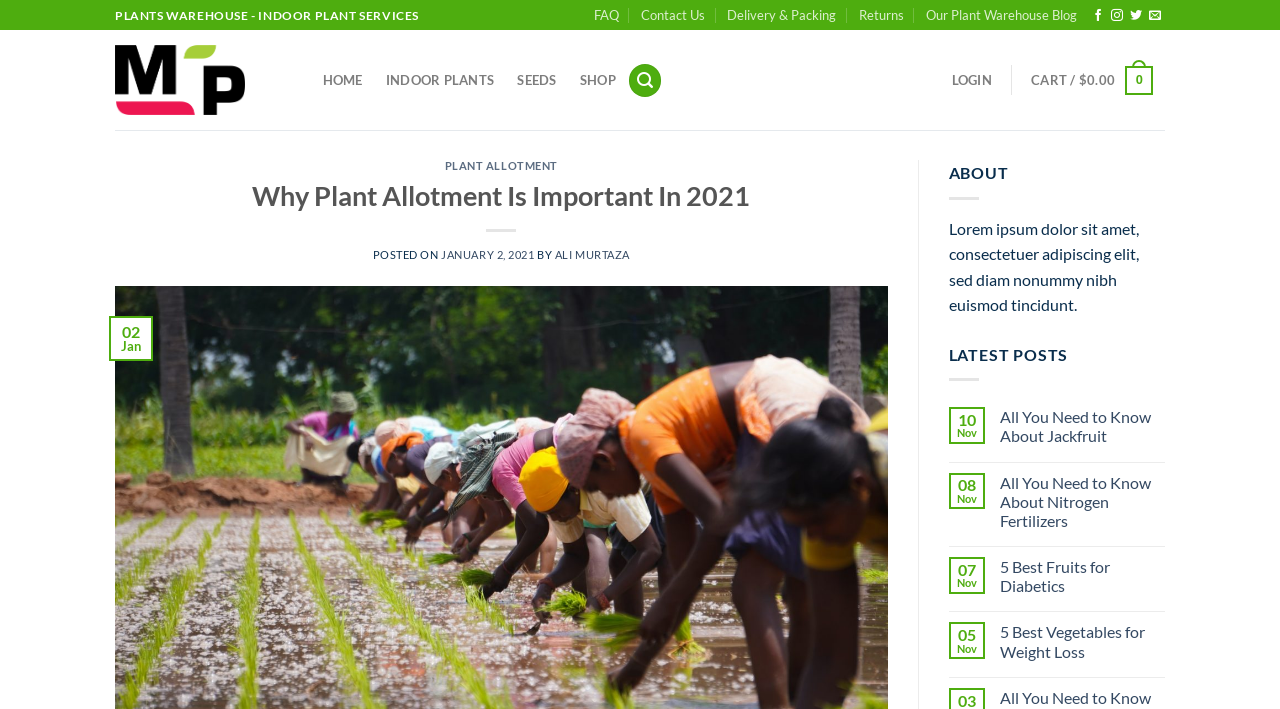Show me the bounding box coordinates of the clickable region to achieve the task as per the instruction: "Go to the Indoor Plants page".

[0.292, 0.089, 0.395, 0.138]